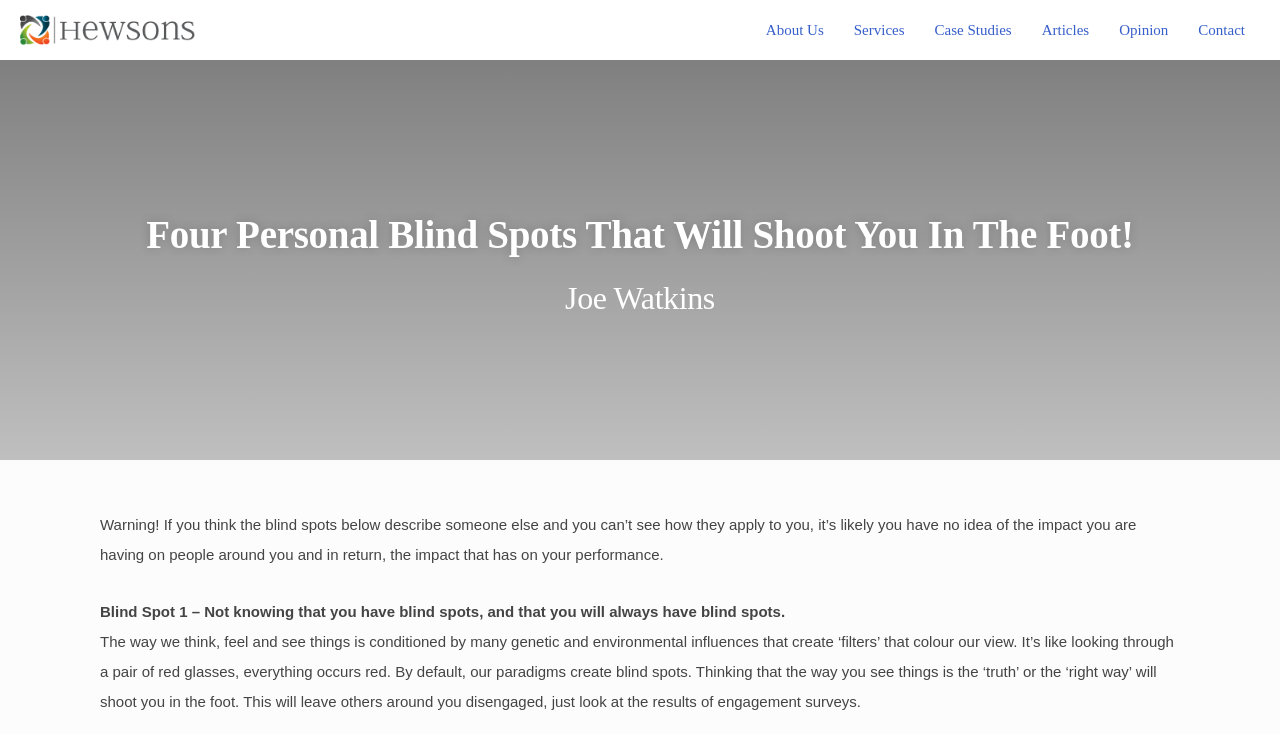Using the webpage screenshot, locate the HTML element that fits the following description and provide its bounding box: "Case Studies".

[0.718, 0.0, 0.802, 0.082]